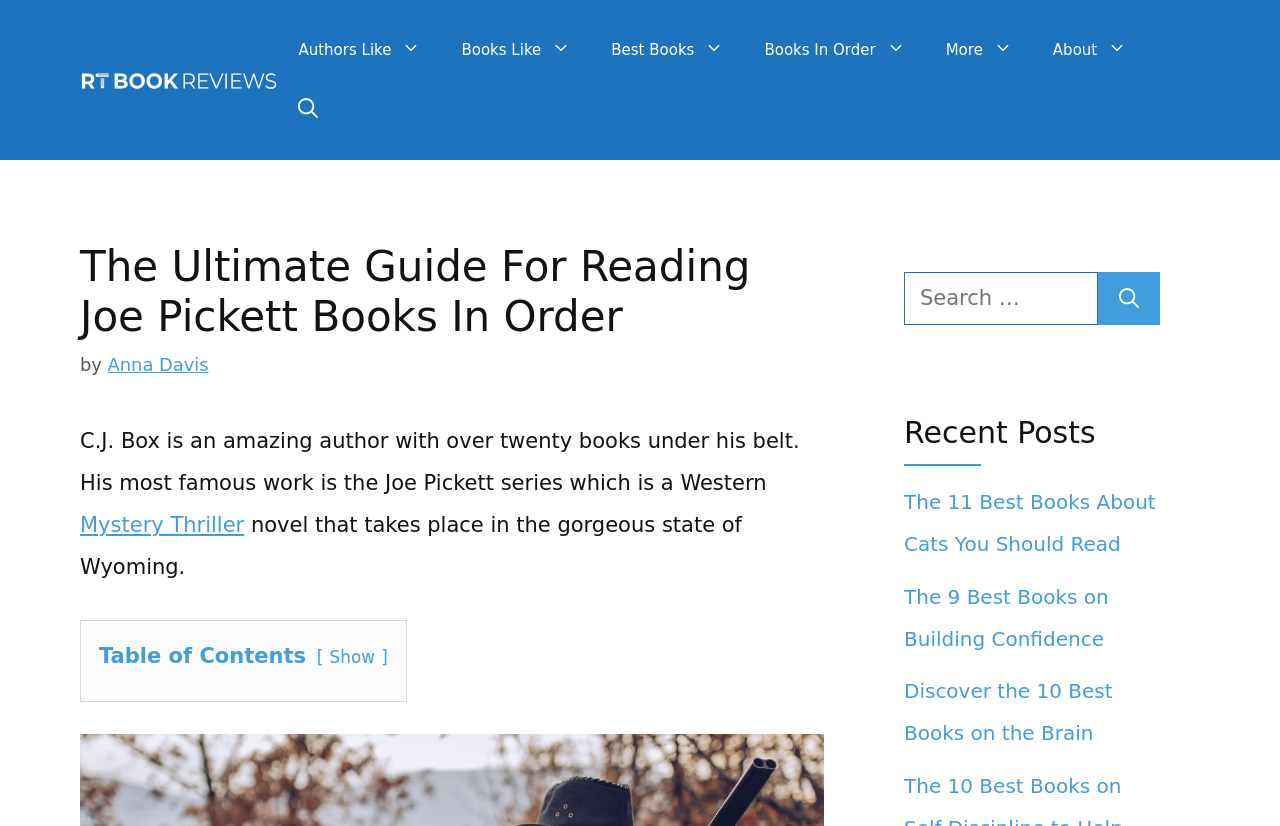From the element description Mystery Thriller, predict the bounding box coordinates of the UI element. The coordinates must be specified in the format (top-left x, top-left y, bottom-right x, bottom-right y) and should be within the 0 to 1 range.

[0.062, 0.622, 0.191, 0.651]